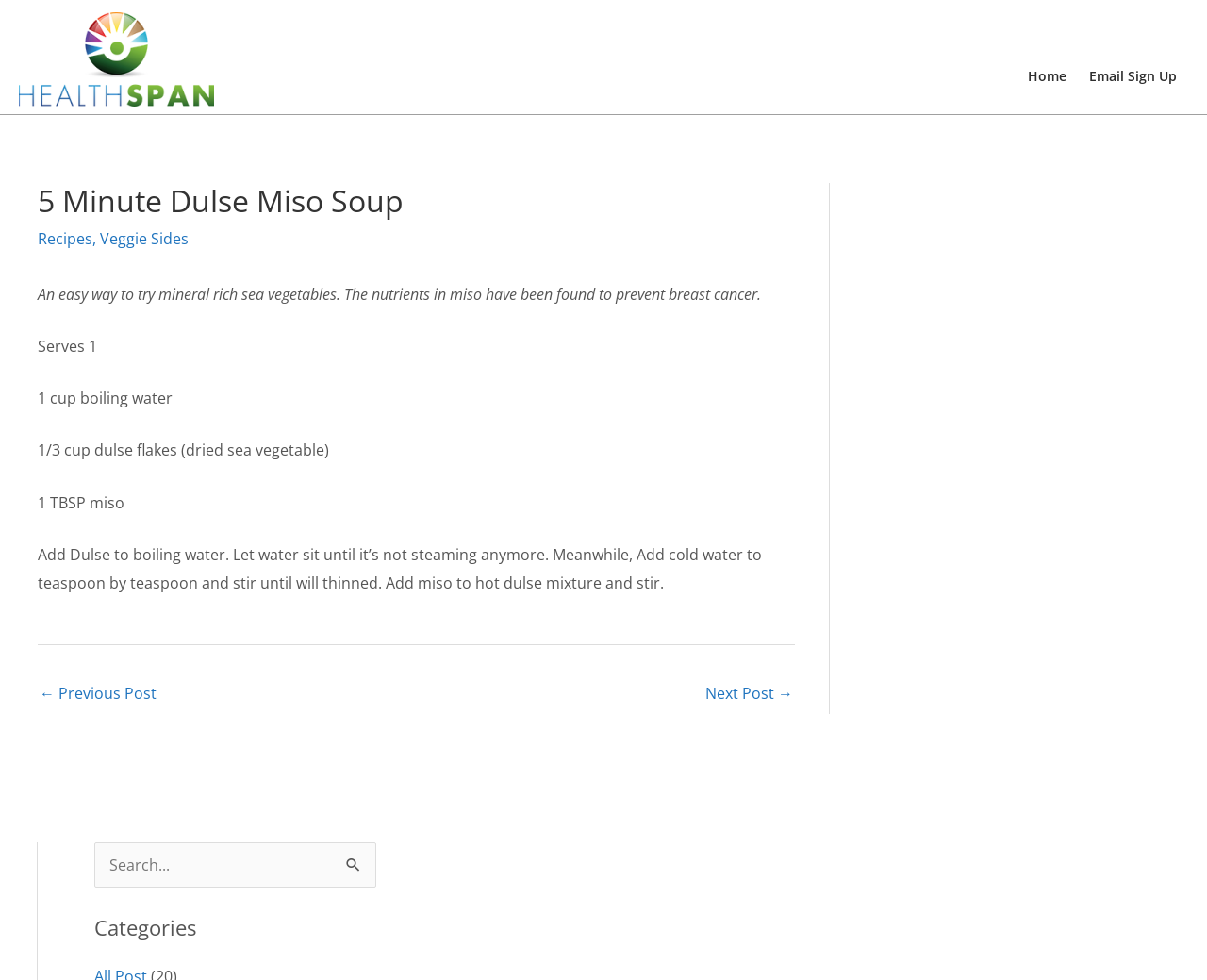Please provide the main heading of the webpage content.

5 Minute Dulse Miso Soup